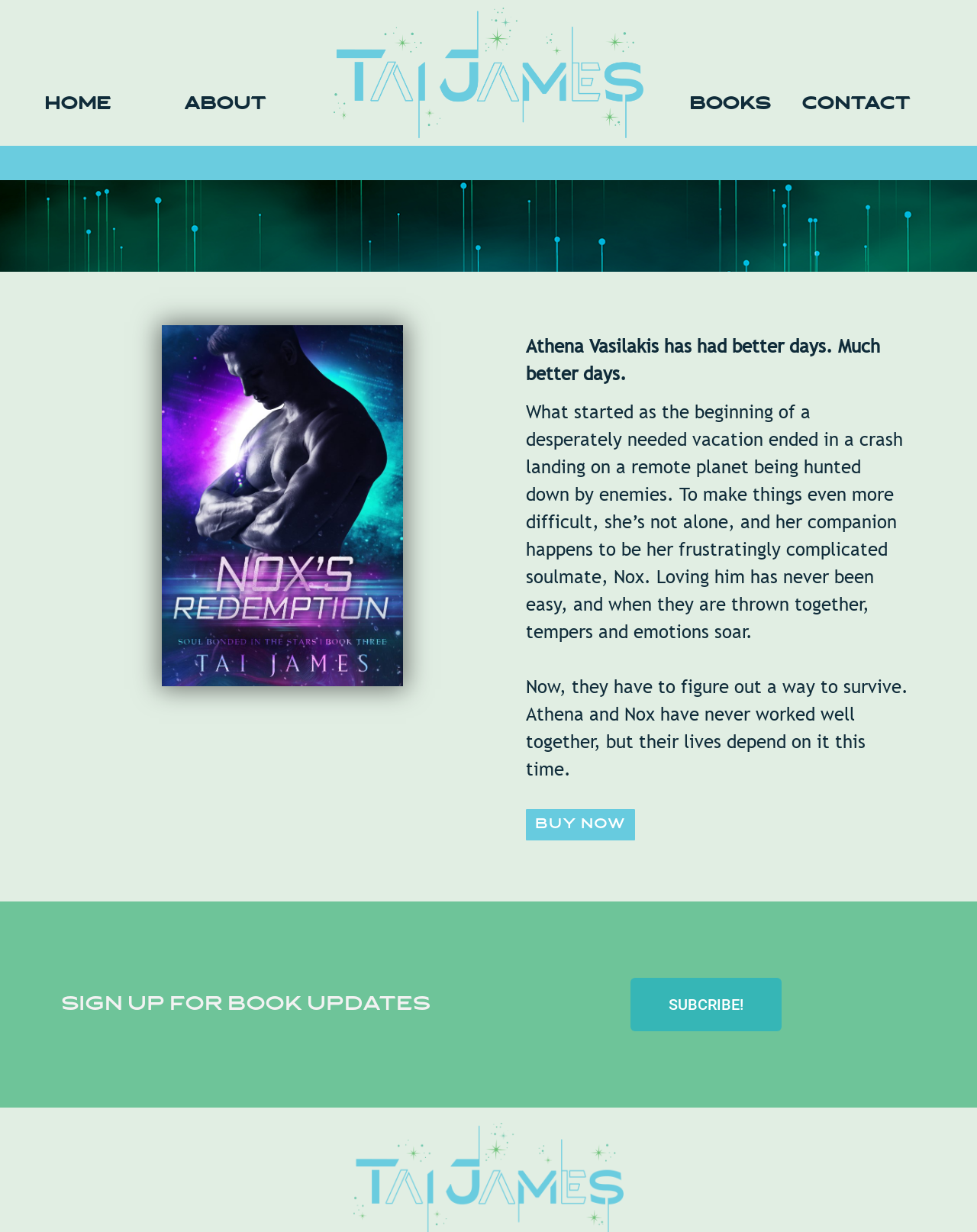Give an extensive and precise description of the webpage.

The webpage is about Tai James, an author, and features a navigation menu at the top with five links: "HOME", "ABOUT", an empty link, "BOOKS", and "CONTACT". The empty link is positioned in the middle of the navigation menu.

Below the navigation menu, there is a promotional section for a book. The section starts with a brief introduction to the book's protagonist, Athena Vasilakis, and her current predicament. This is followed by a longer paragraph that describes the plot of the book, including Athena's complicated relationship with her soulmate, Nox.

Underneath the plot description, there is a sentence that summarizes the main conflict of the book: Athena and Nox must figure out a way to survive. A "Buy Now" link is positioned below this sentence, allowing readers to purchase the book.

On the left side of the page, near the bottom, there is a section that invites readers to "Sign up for book updates". This section includes a "SUBCRIBE!" link.